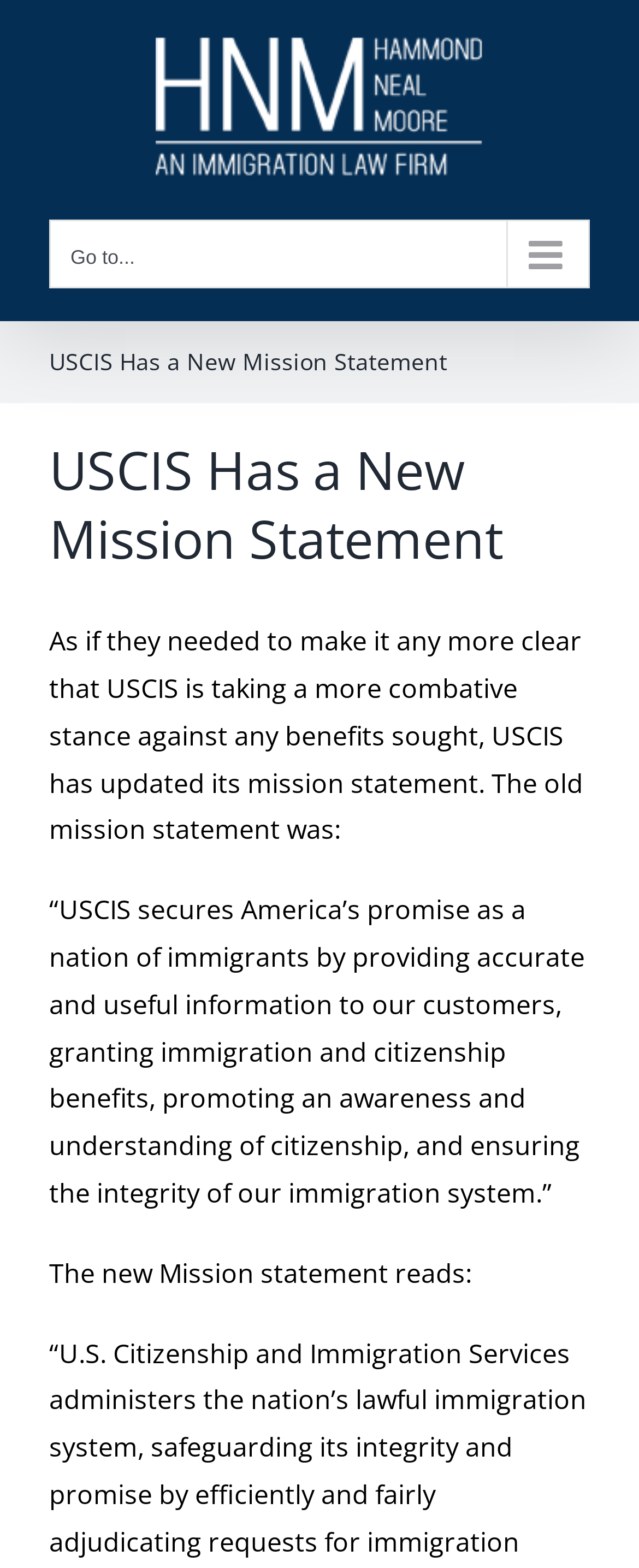What is the old mission statement of USCIS?
Answer the question in a detailed and comprehensive manner.

The webpage mentions that the old mission statement of USCIS was '“USCIS secures America’s promise as a nation of immigrants by providing accurate and useful information to our customers, granting immigration and citizenship benefits, promoting an awareness and understanding of citizenship, and ensuring the integrity of our immigration system.”'.